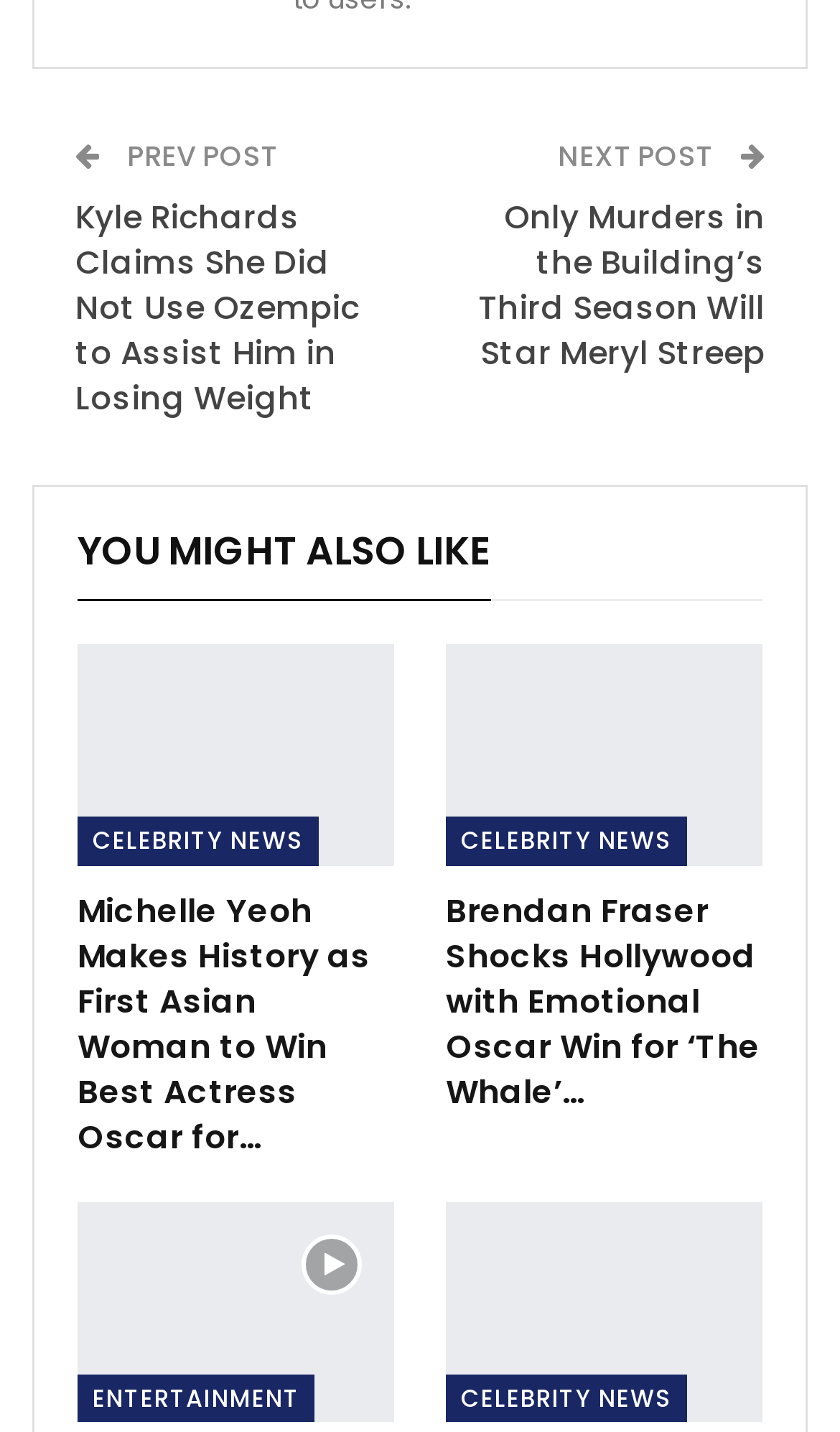Pinpoint the bounding box coordinates of the clickable area needed to execute the instruction: "Click on the previous post". The coordinates should be specified as four float numbers between 0 and 1, i.e., [left, top, right, bottom].

[0.144, 0.094, 0.331, 0.123]